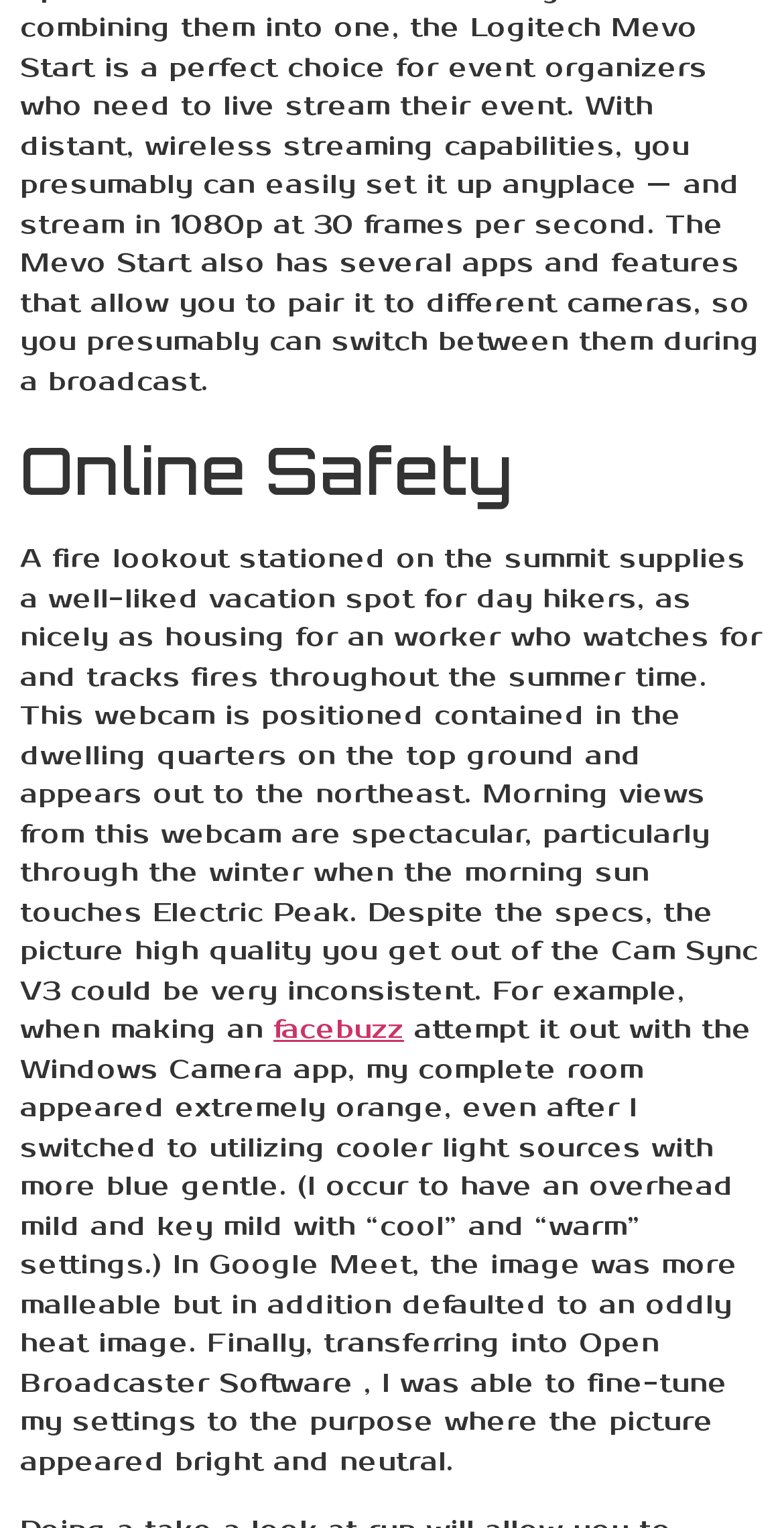Find the bounding box of the UI element described as: "facebuzz". The bounding box coordinates should be given as four float values between 0 and 1, i.e., [left, top, right, bottom].

[0.349, 0.664, 0.515, 0.685]